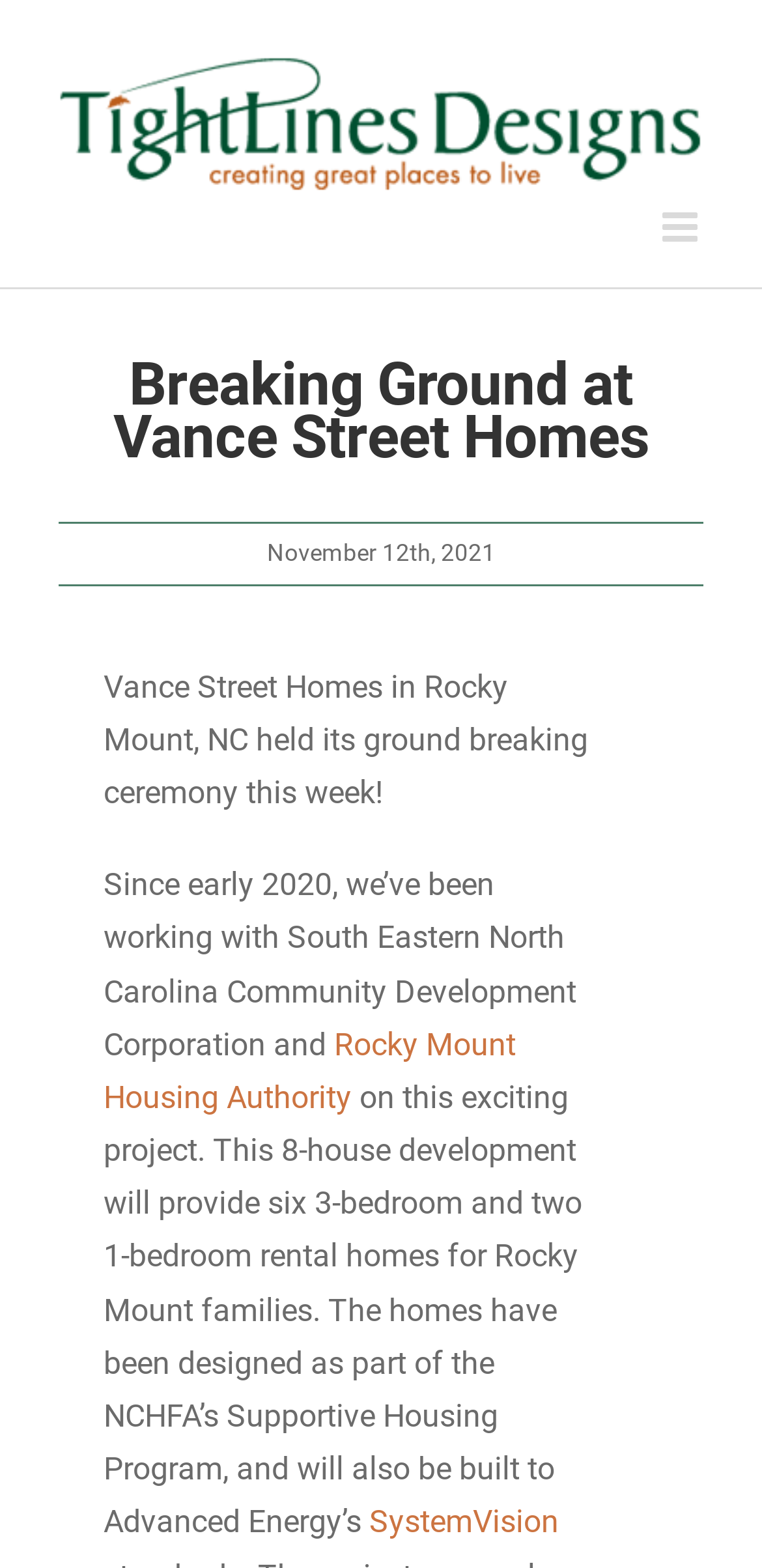Provide a thorough description of this webpage.

The webpage is about the ground-breaking ceremony of Vance Street Homes in Rocky Mount, NC. At the top left corner, there is a logo of Tightlines Designs, which is also a clickable link. Next to the logo, on the top right corner, there is a toggle button to open the mobile menu.

Below the logo, there is a heading that reads "Breaking Ground at Vance Street Homes". The date "November 12th, 2021" is displayed below the heading. The main content of the webpage is a paragraph of text that describes the event, stating that Vance Street Homes held its ground-breaking ceremony and has been working with South Eastern North Carolina Community Development Corporation and Rocky Mount Housing Authority on this project. The text also provides details about the project, including the number of houses and their features.

There is a link to "Rocky Mount Housing Authority" in the middle of the paragraph, and another link to "SystemVision" at the bottom of the paragraph. The text is divided into three sections, with the first section describing the event, the second section describing the project, and the third section providing more details about the homes. Overall, the webpage appears to be a news article or a blog post about the ground-breaking ceremony of Vance Street Homes.